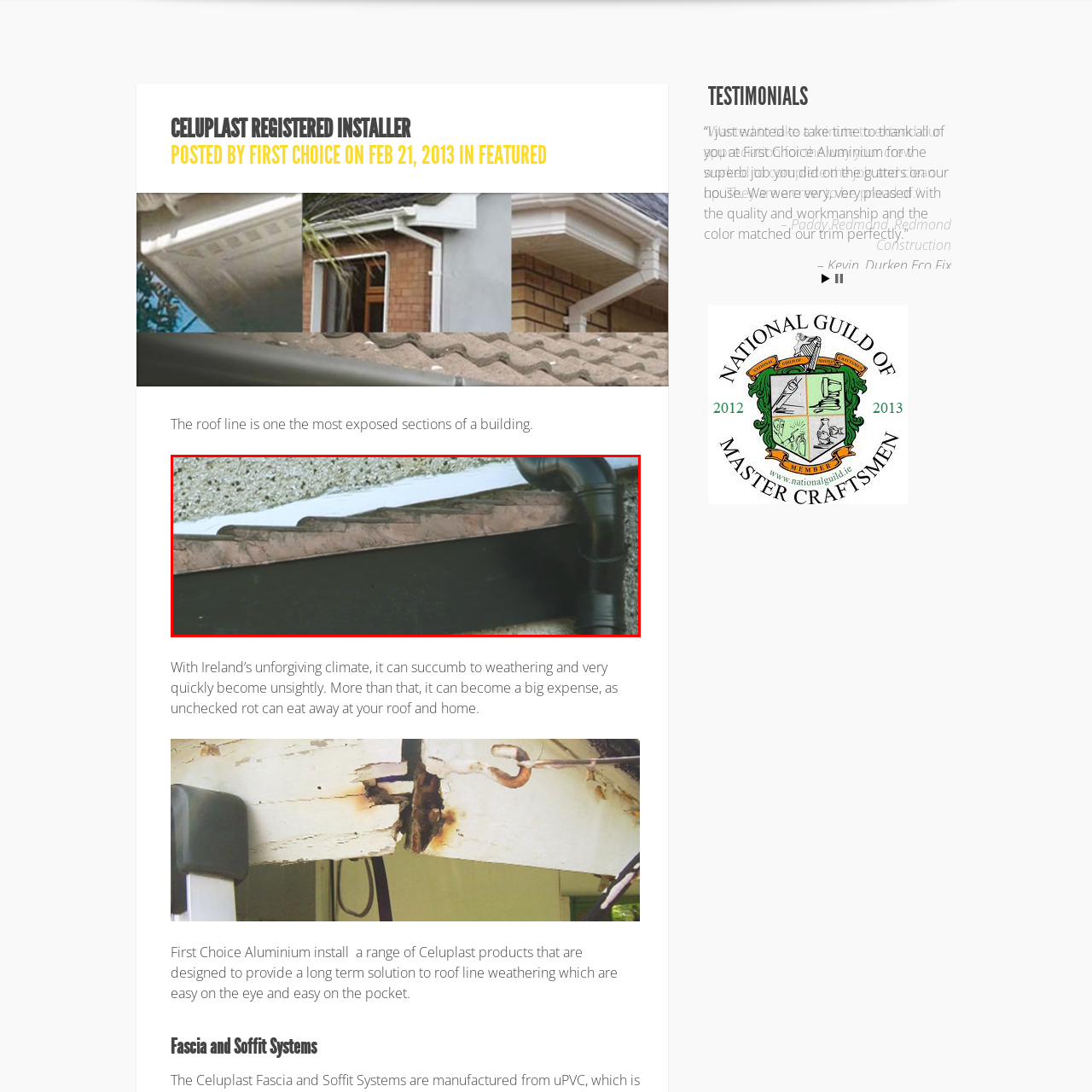View the image inside the red box and answer the question briefly with a word or phrase:
What is the condition of the protruding edge?

Weathered